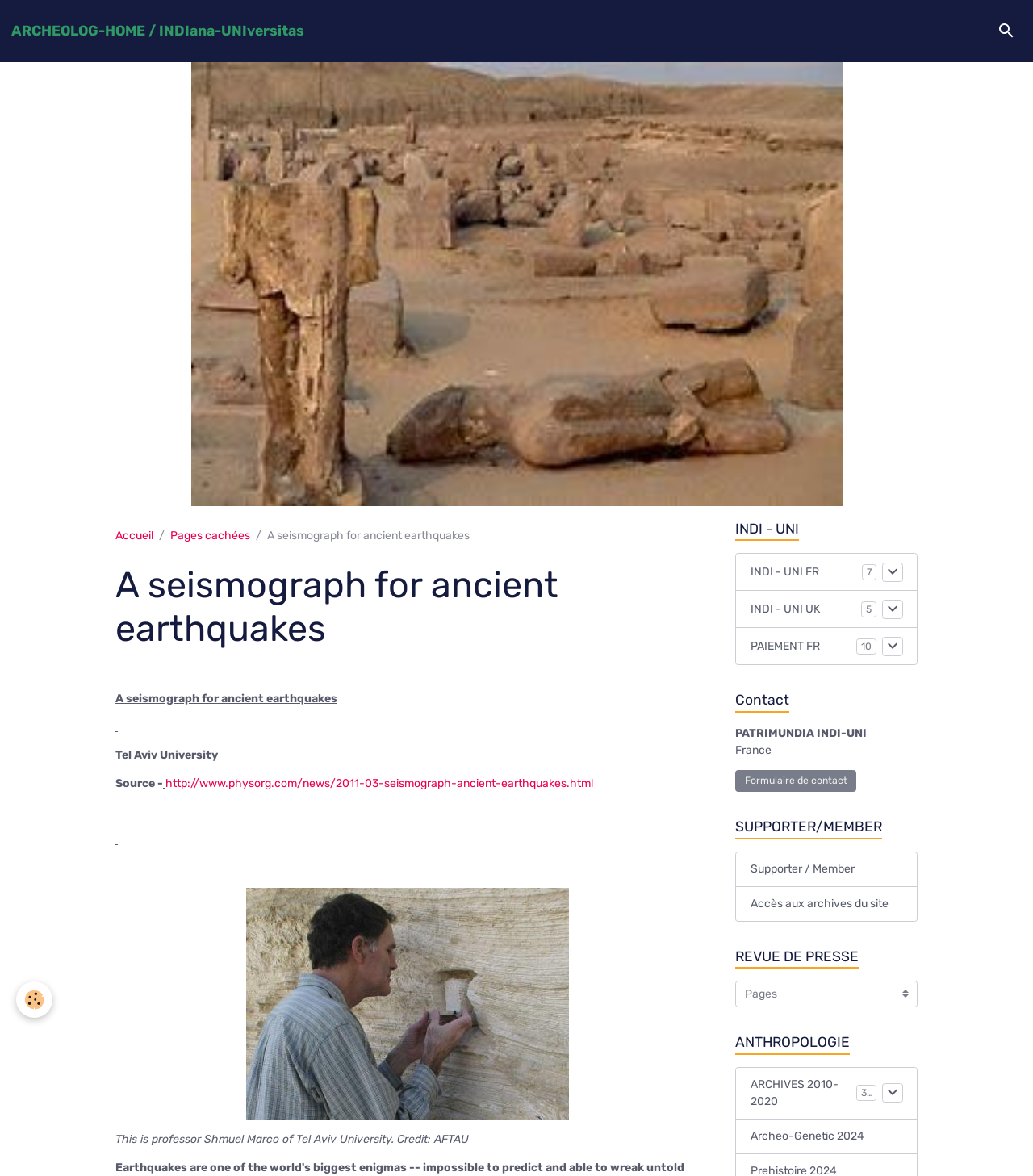Please identify the primary heading on the webpage and return its text.

A seismograph for ancient earthquakes